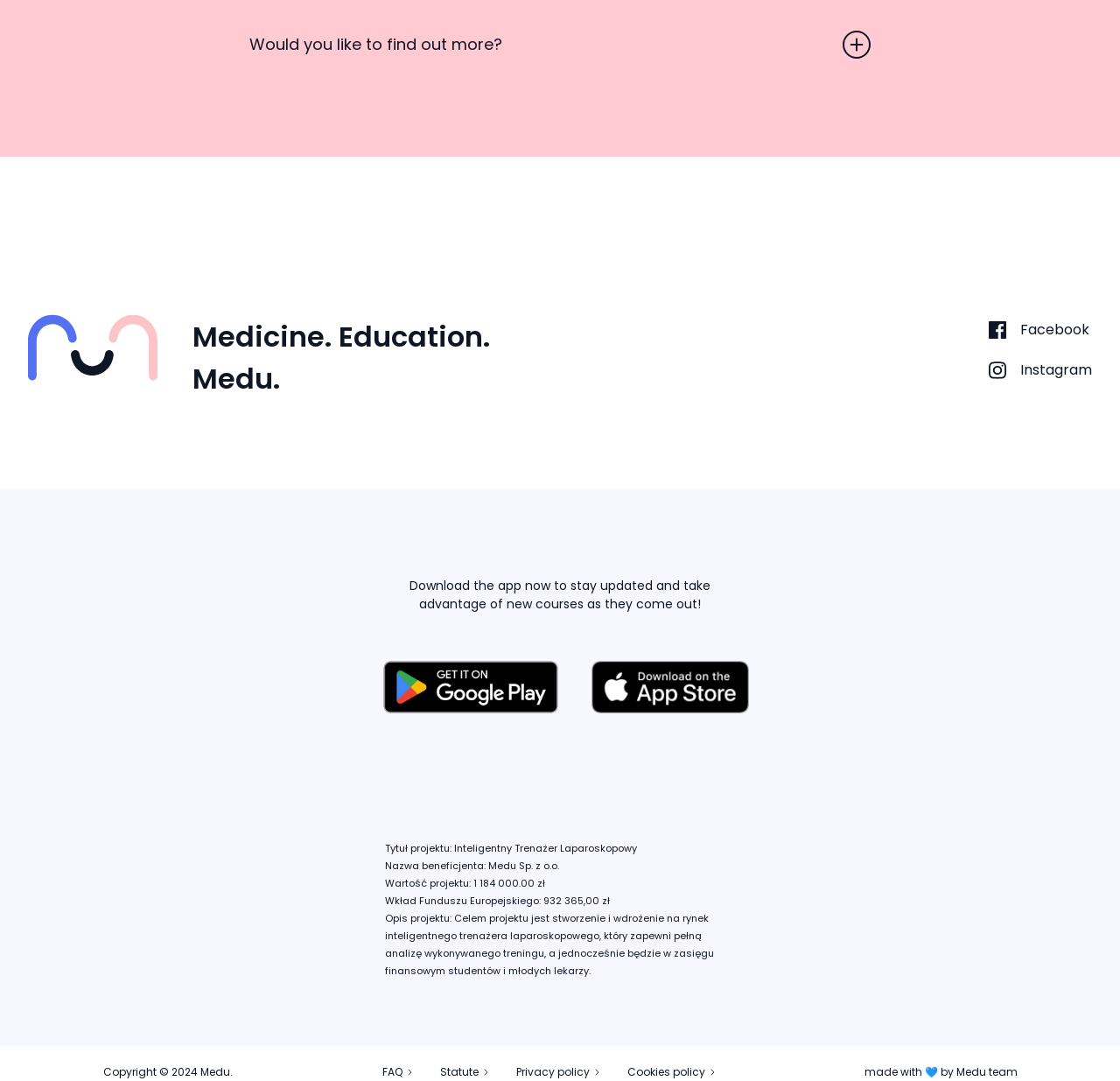What is the value of the project?
Based on the image, give a concise answer in the form of a single word or short phrase.

1 184 000.00 zł